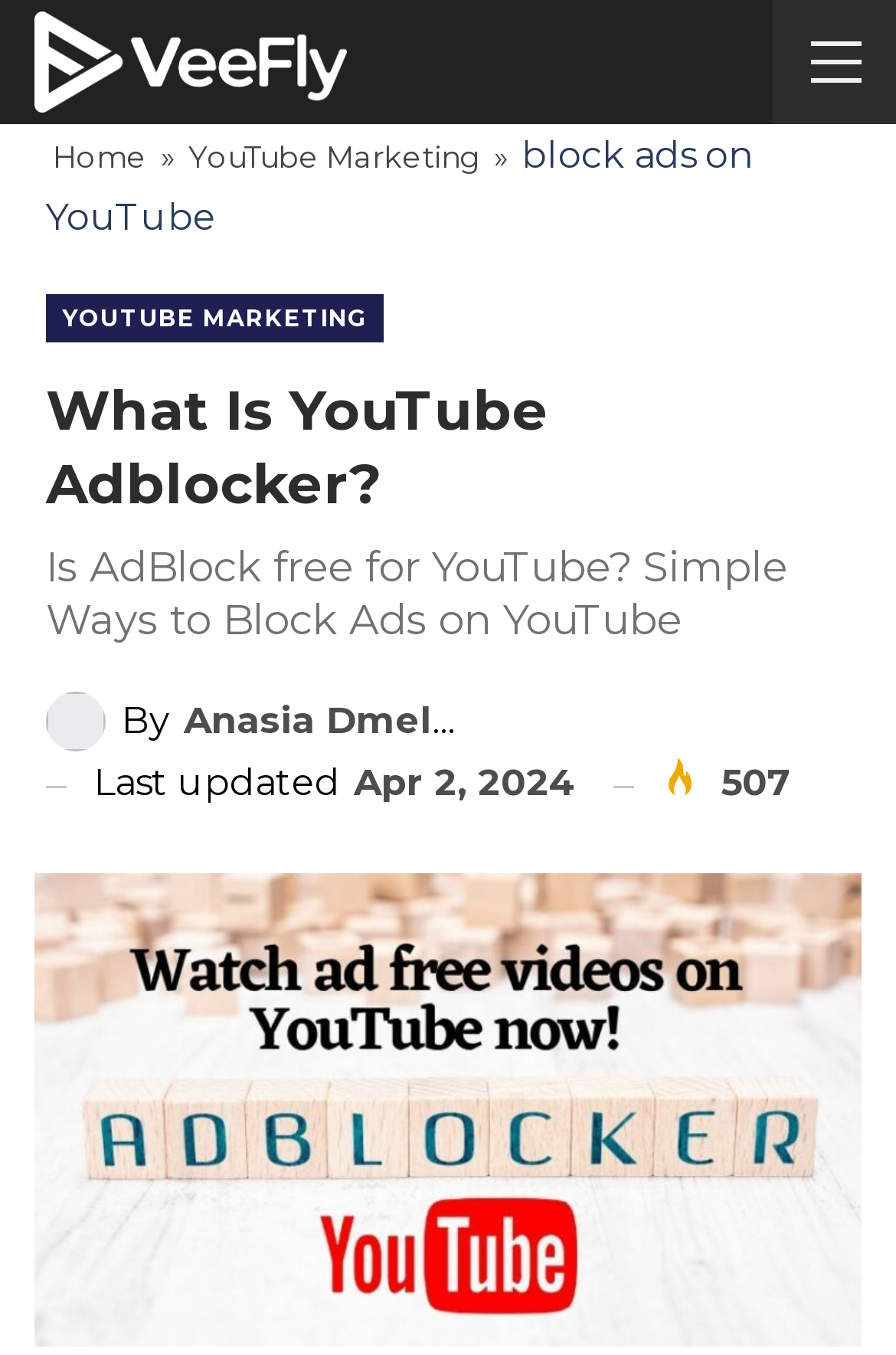What is the topic of the article?
Can you provide a detailed and comprehensive answer to the question?

I determined the topic of the article by reading the headings and links on the webpage, which all seem to be related to YouTube Adblocker and blocking ads on YouTube.